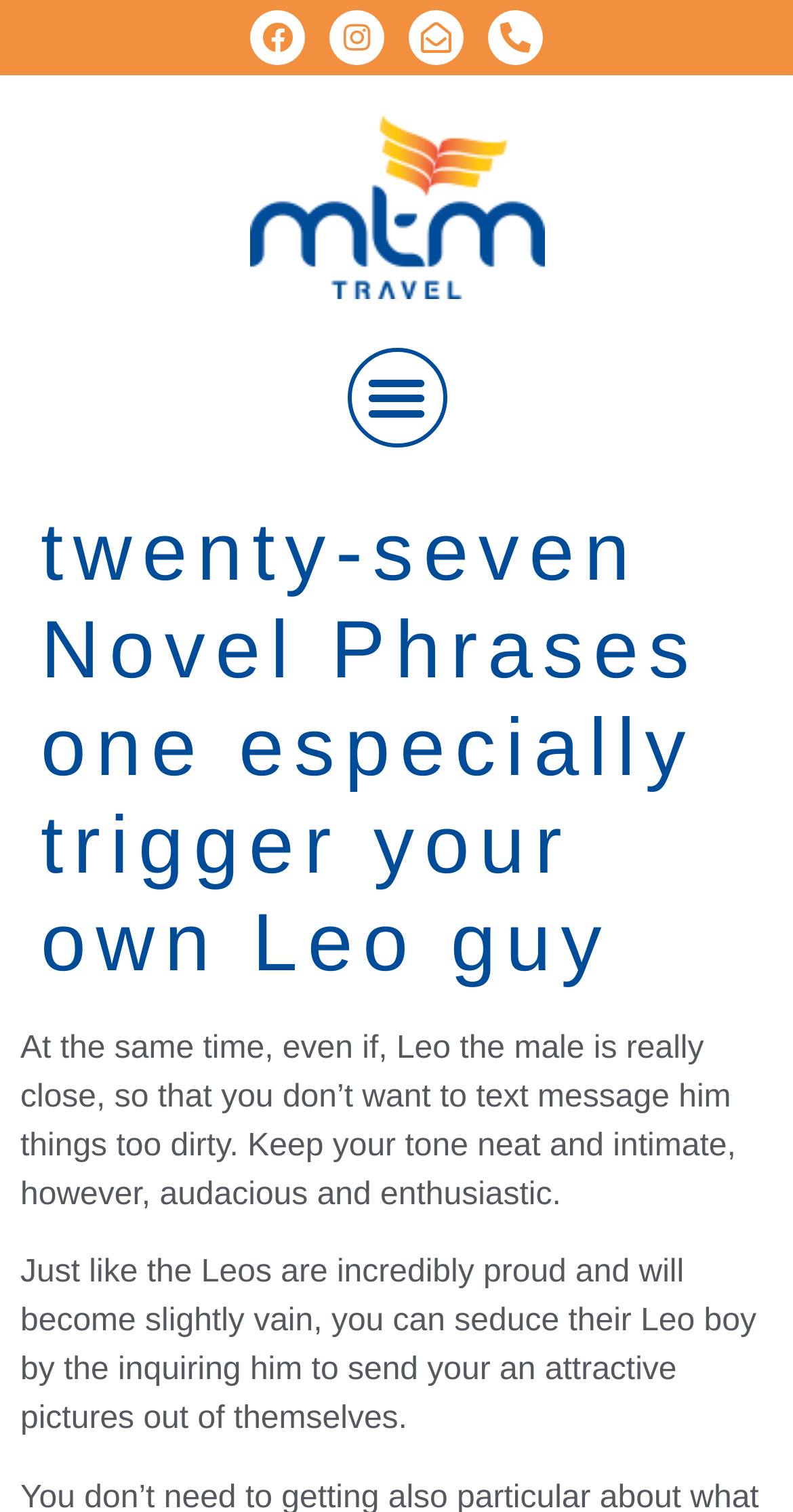What is the tone to keep when texting a Leo guy?
Refer to the screenshot and respond with a concise word or phrase.

Neat and intimate